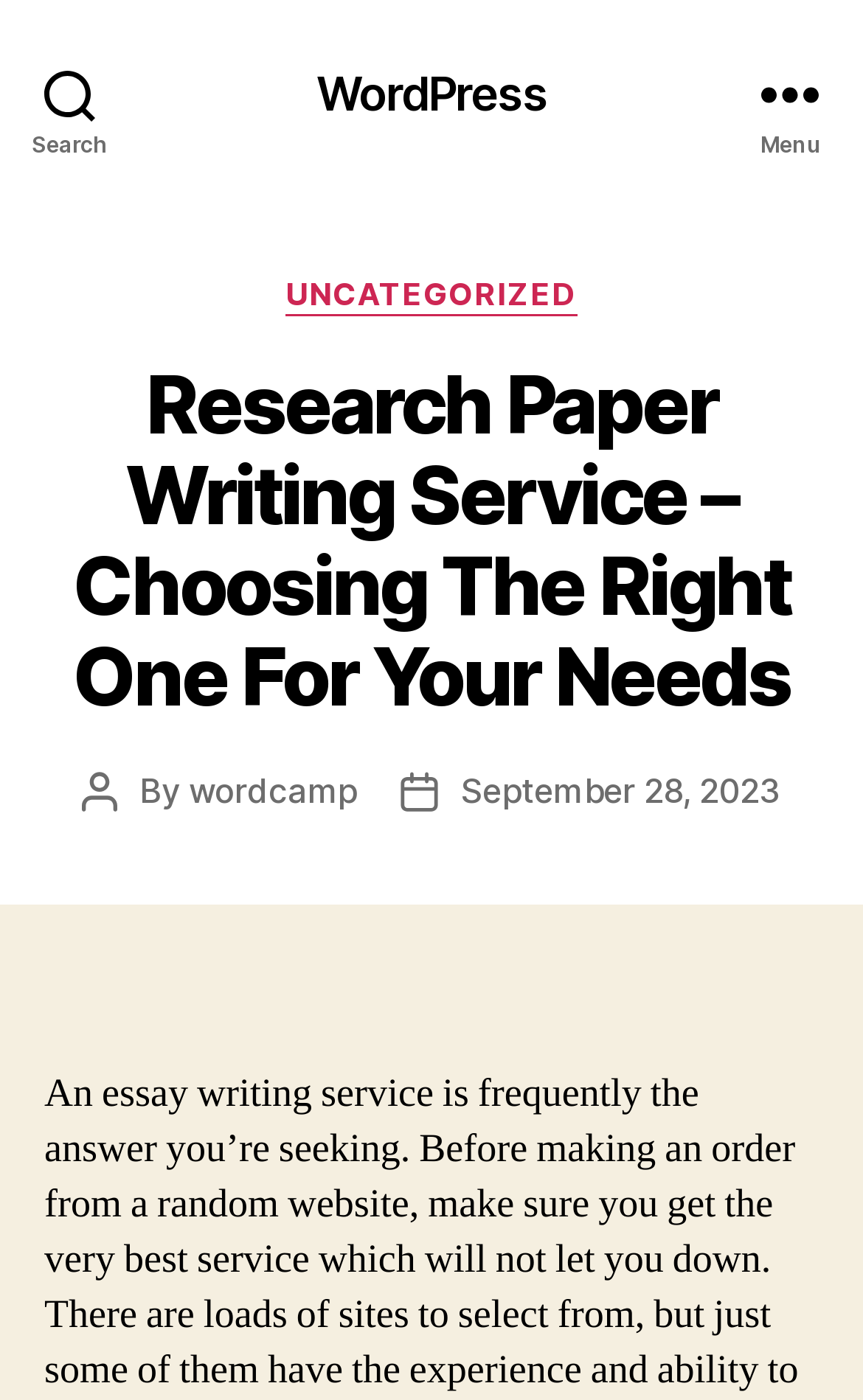Please identify and generate the text content of the webpage's main heading.

Research Paper Writing Service – Choosing The Right One For Your Needs